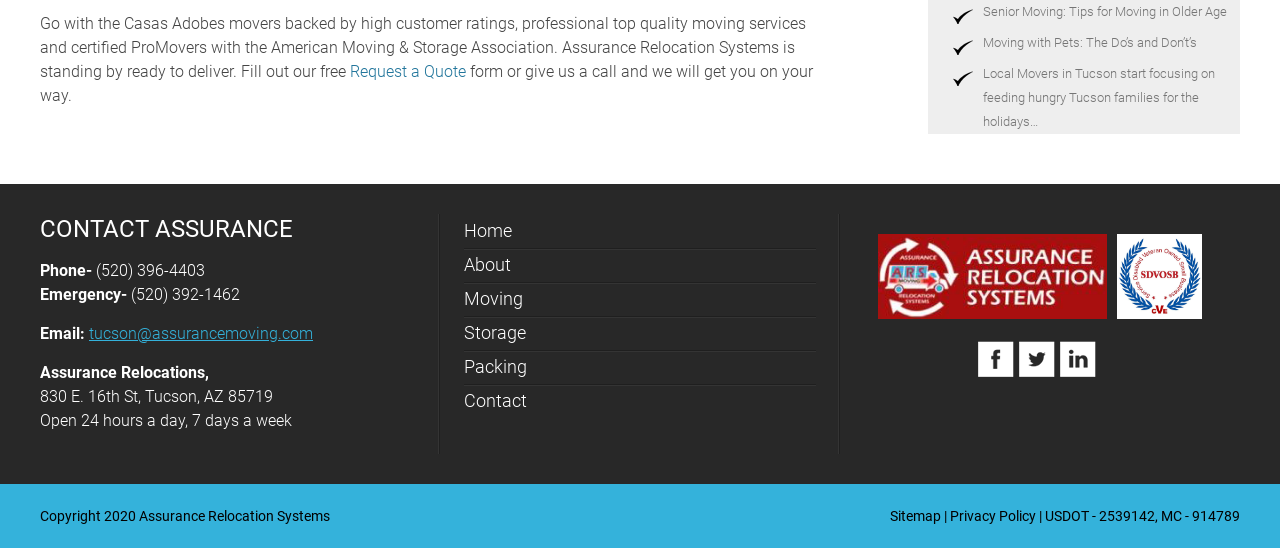Identify the bounding box for the UI element specified in this description: "Request a Quote". The coordinates must be four float numbers between 0 and 1, formatted as [left, top, right, bottom].

[0.273, 0.112, 0.364, 0.147]